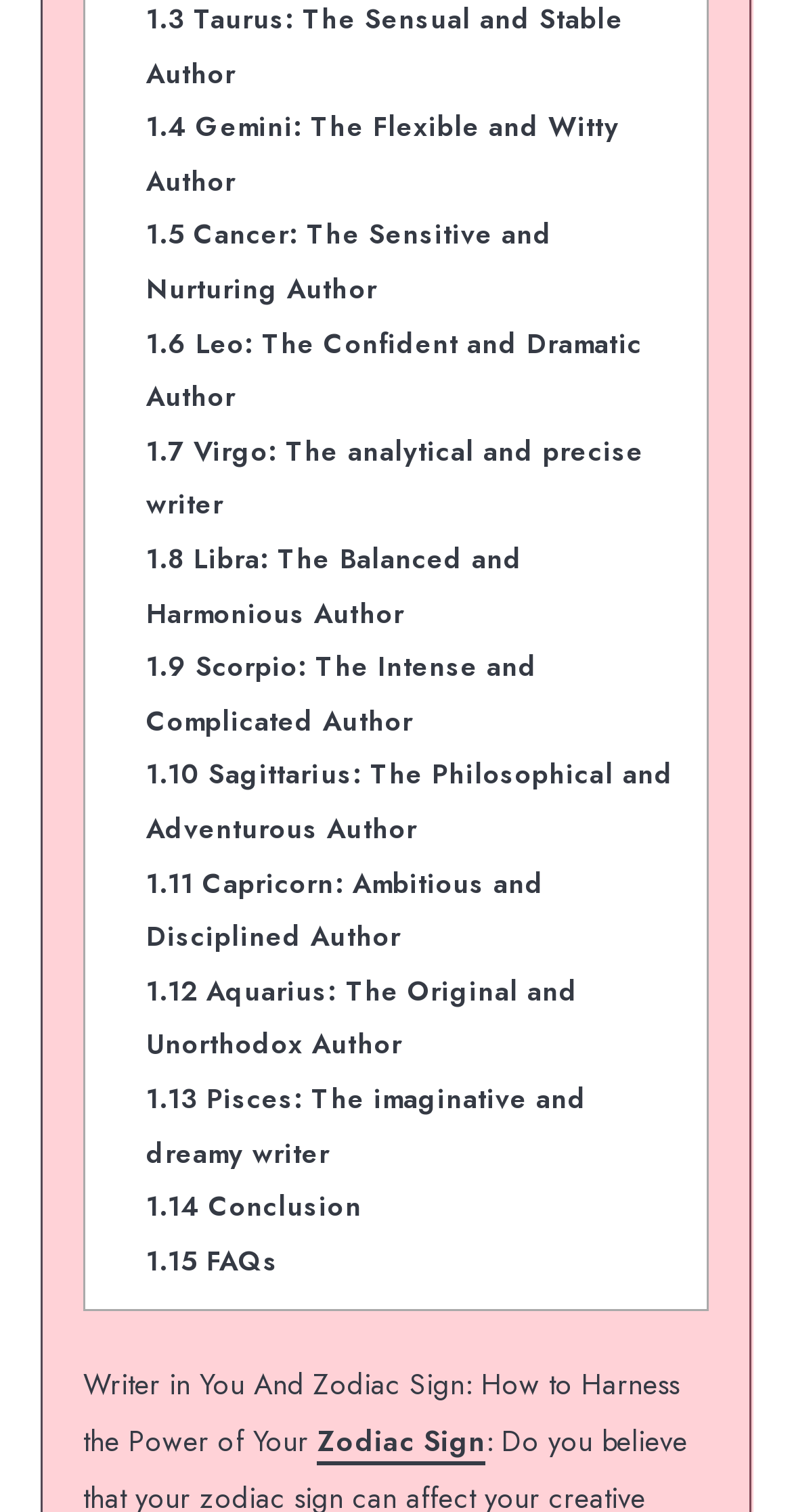Please identify the bounding box coordinates of the clickable element to fulfill the following instruction: "Click on the link to learn about Taurus authors". The coordinates should be four float numbers between 0 and 1, i.e., [left, top, right, bottom].

[0.184, 0.0, 0.787, 0.061]